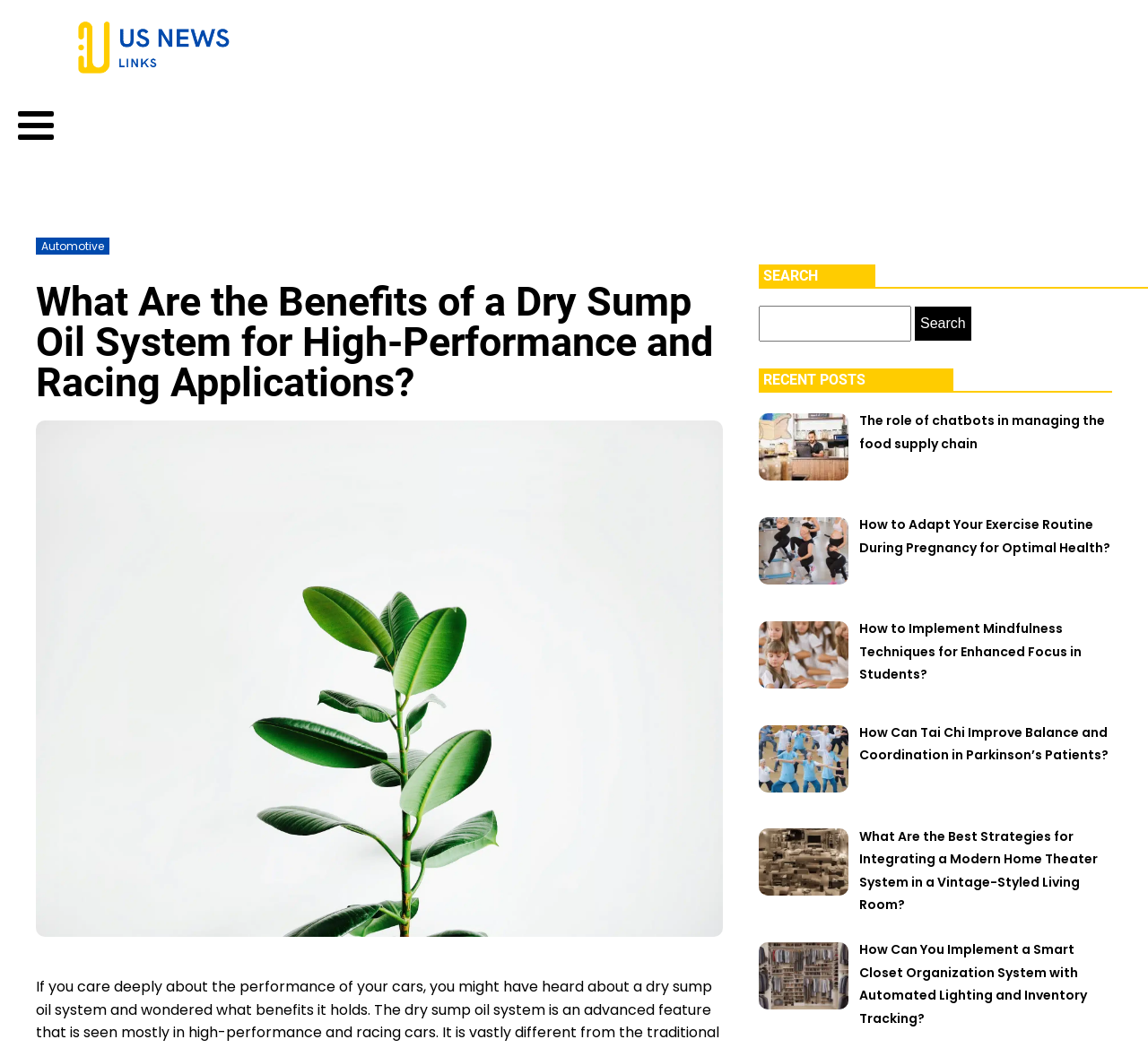What is the topic of the main heading?
Provide a detailed and well-explained answer to the question.

The main heading of the webpage is 'What Are the Benefits of a Dry Sump Oil System for High-Performance and Racing Applications?', which indicates that the topic of the webpage is related to dry sump oil systems and their benefits in high-performance and racing applications.